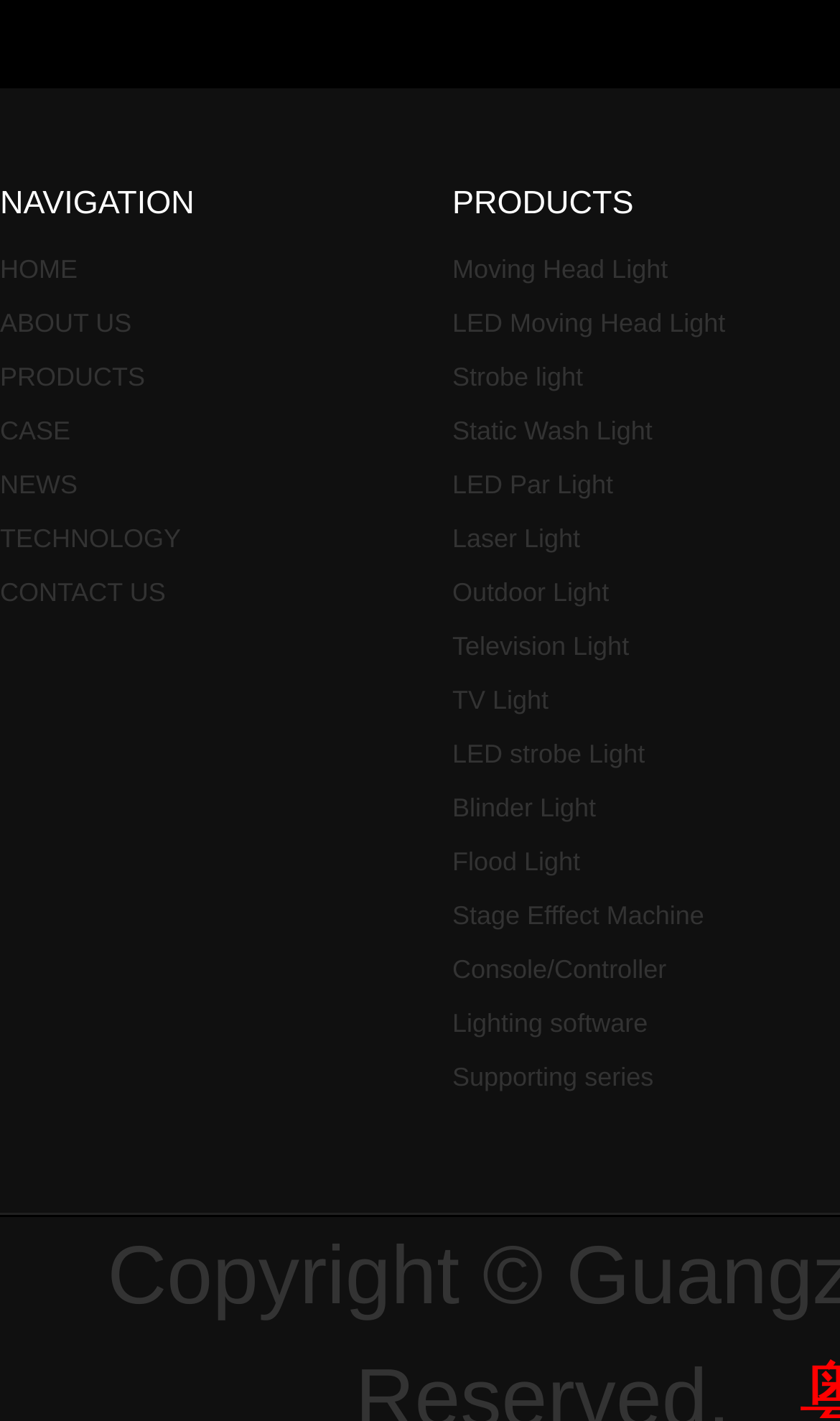Please answer the following question using a single word or phrase: 
What is the first navigation link?

NAVIGATION